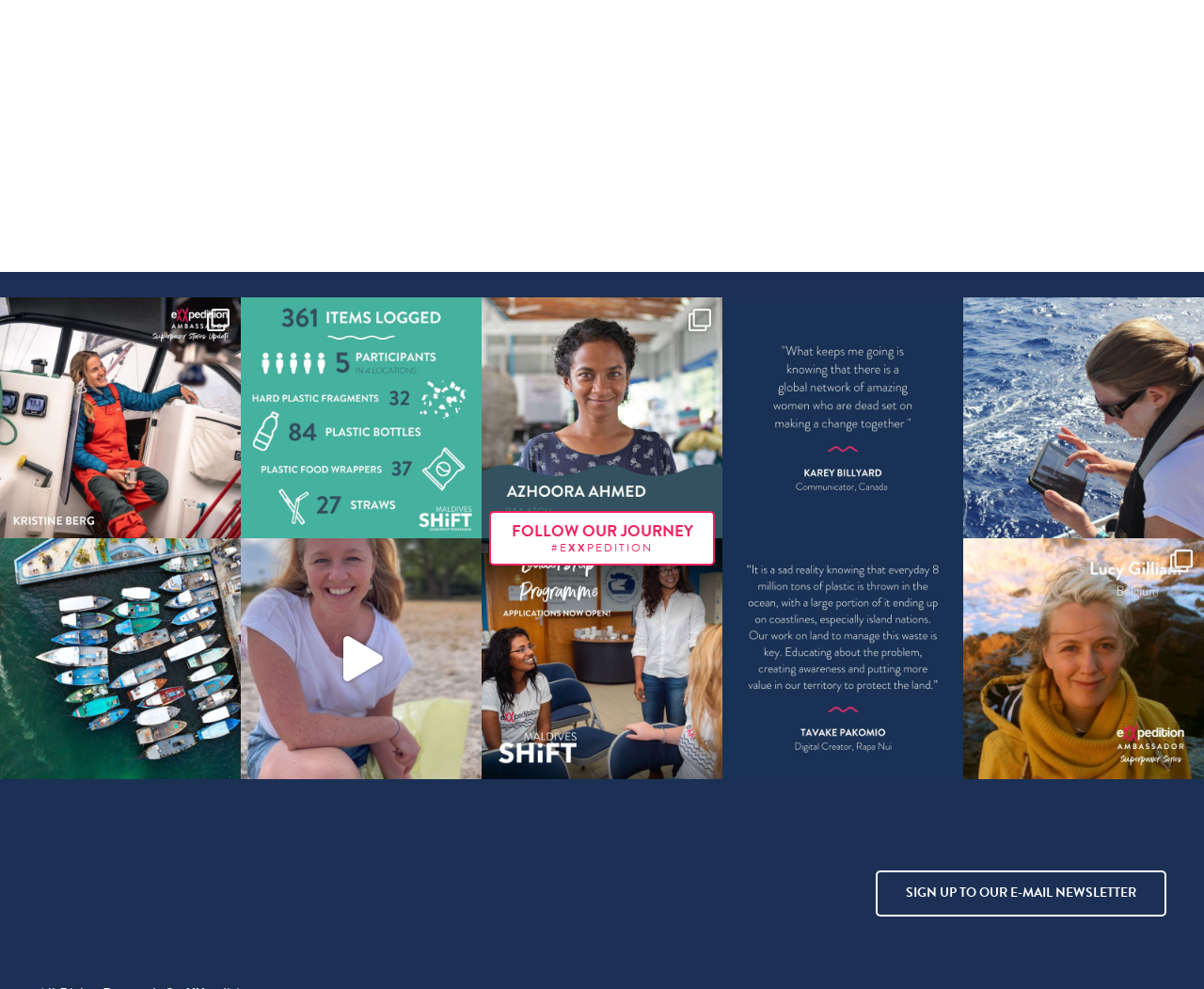What is the text of the first link?
Look at the screenshot and respond with a single word or phrase.

✨ Ambassador Superpower Stories Update ✨ We l